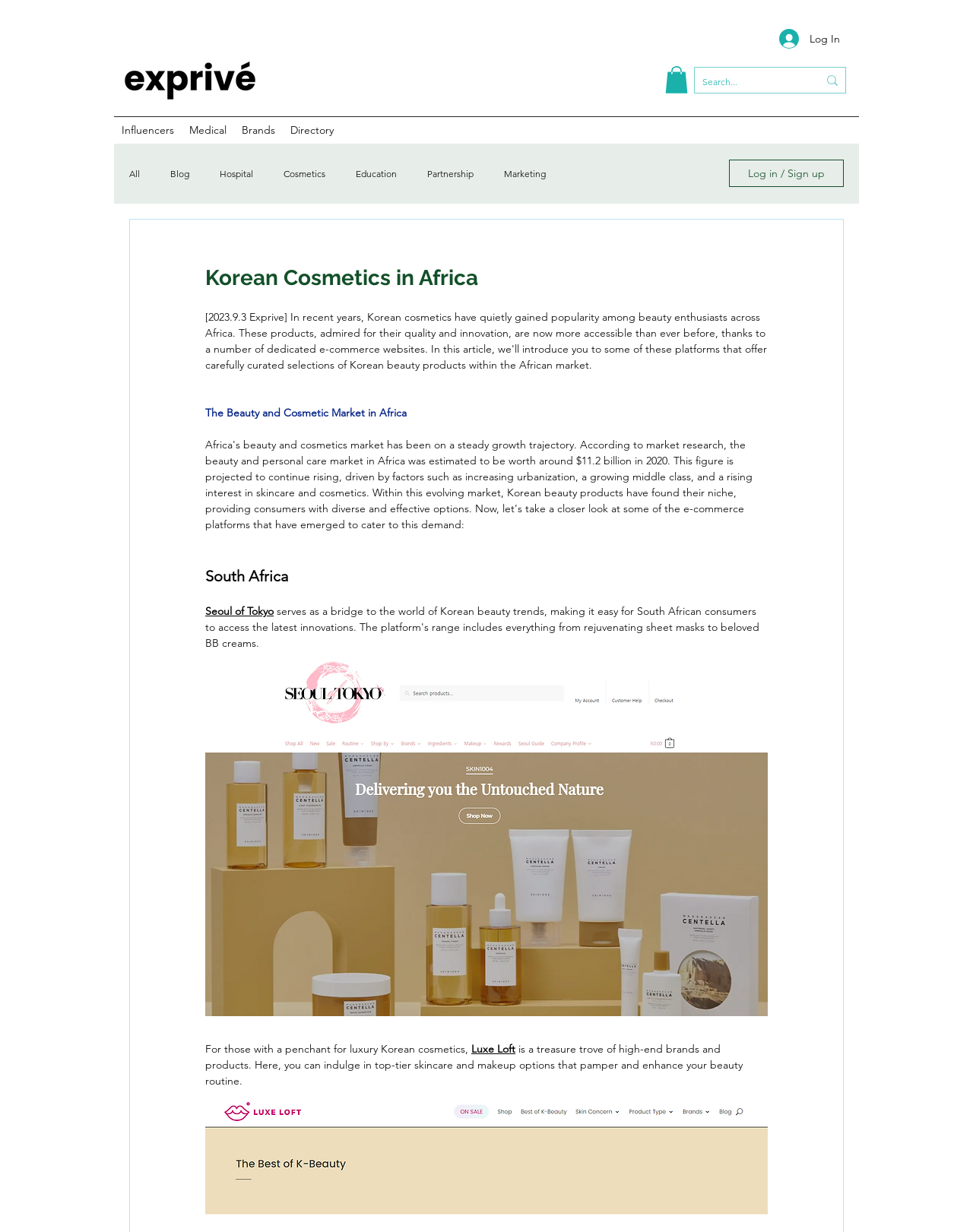Respond with a single word or phrase to the following question:
How many links are there under the 'blog' navigation?

7